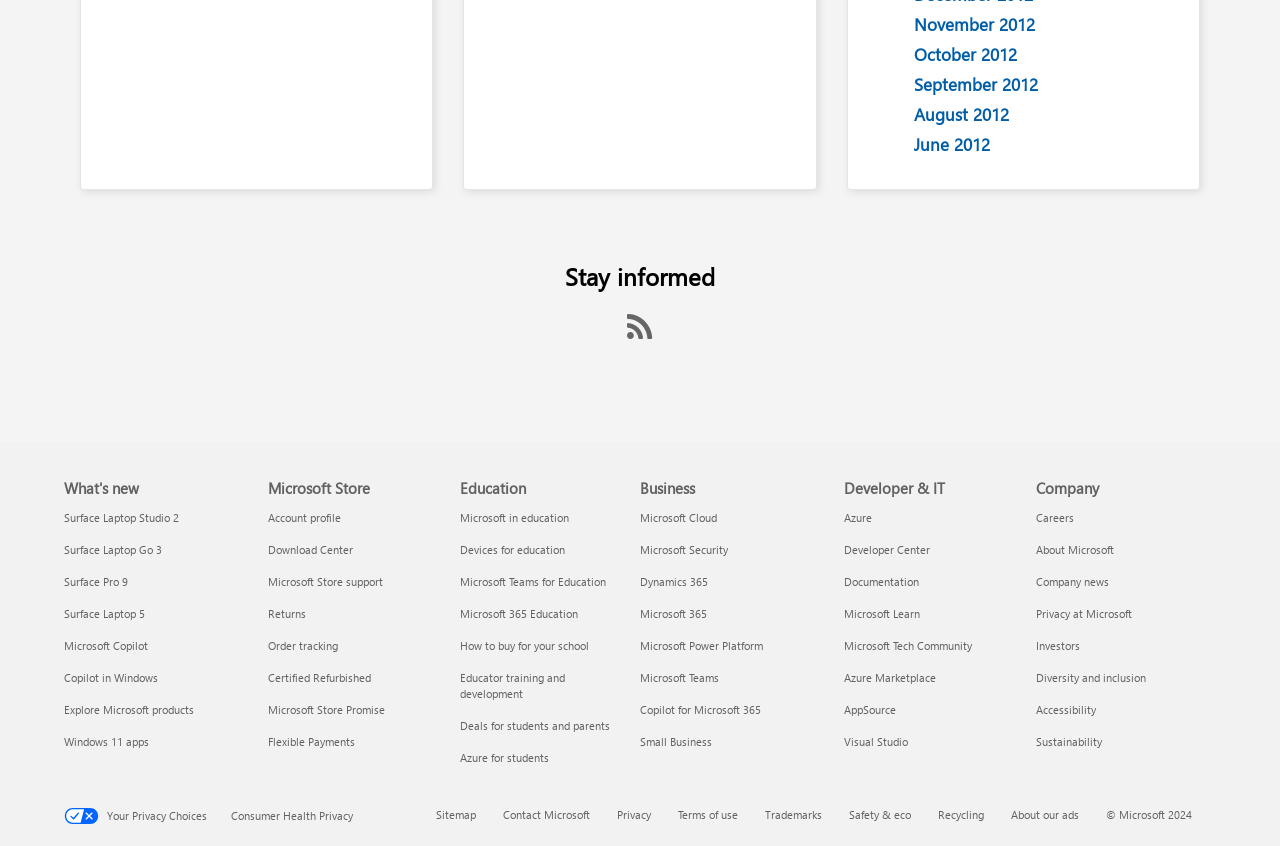Identify the bounding box coordinates of the element to click to follow this instruction: 'Subscribe to Our RSS Feed'. Ensure the coordinates are four float values between 0 and 1, provided as [left, top, right, bottom].

[0.481, 0.371, 0.519, 0.397]